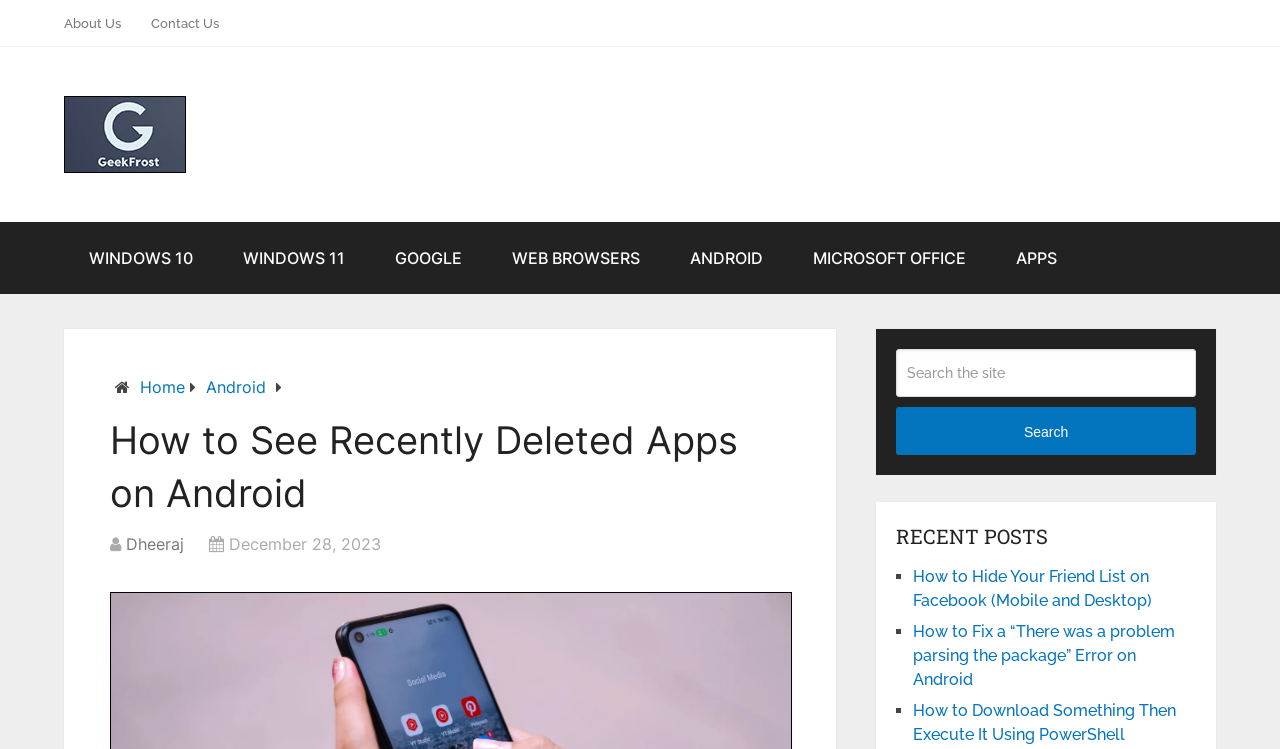Identify and provide the title of the webpage.

How to See Recently Deleted Apps on Android